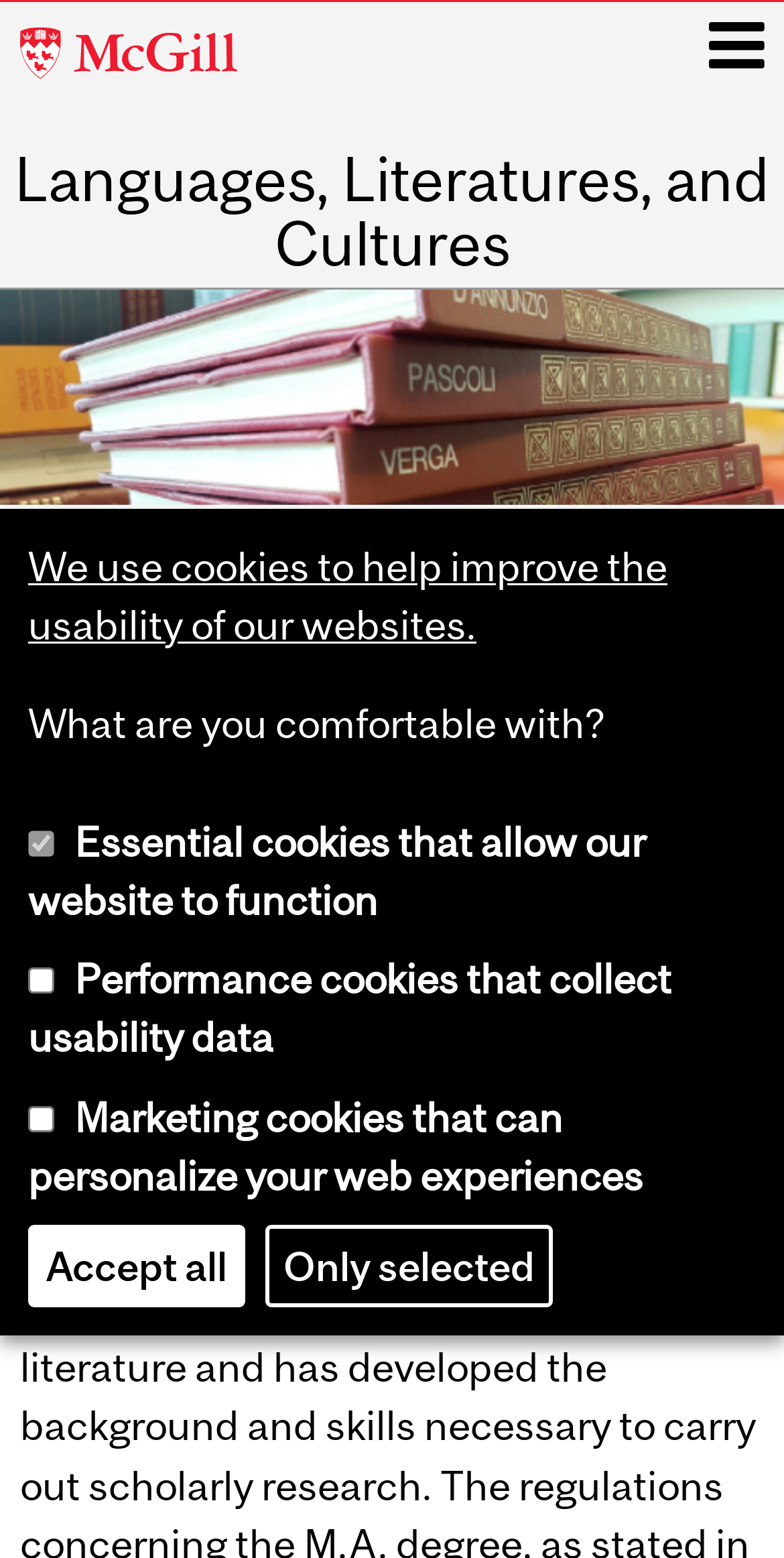Carefully observe the image and respond to the question with a detailed answer:
What is the purpose of the course work and thesis/research papers?

According to the webpage, the course work, the thesis and/or research papers must demonstrate that the... (although the sentence is not completed, it implies that the purpose is to demonstrate something).